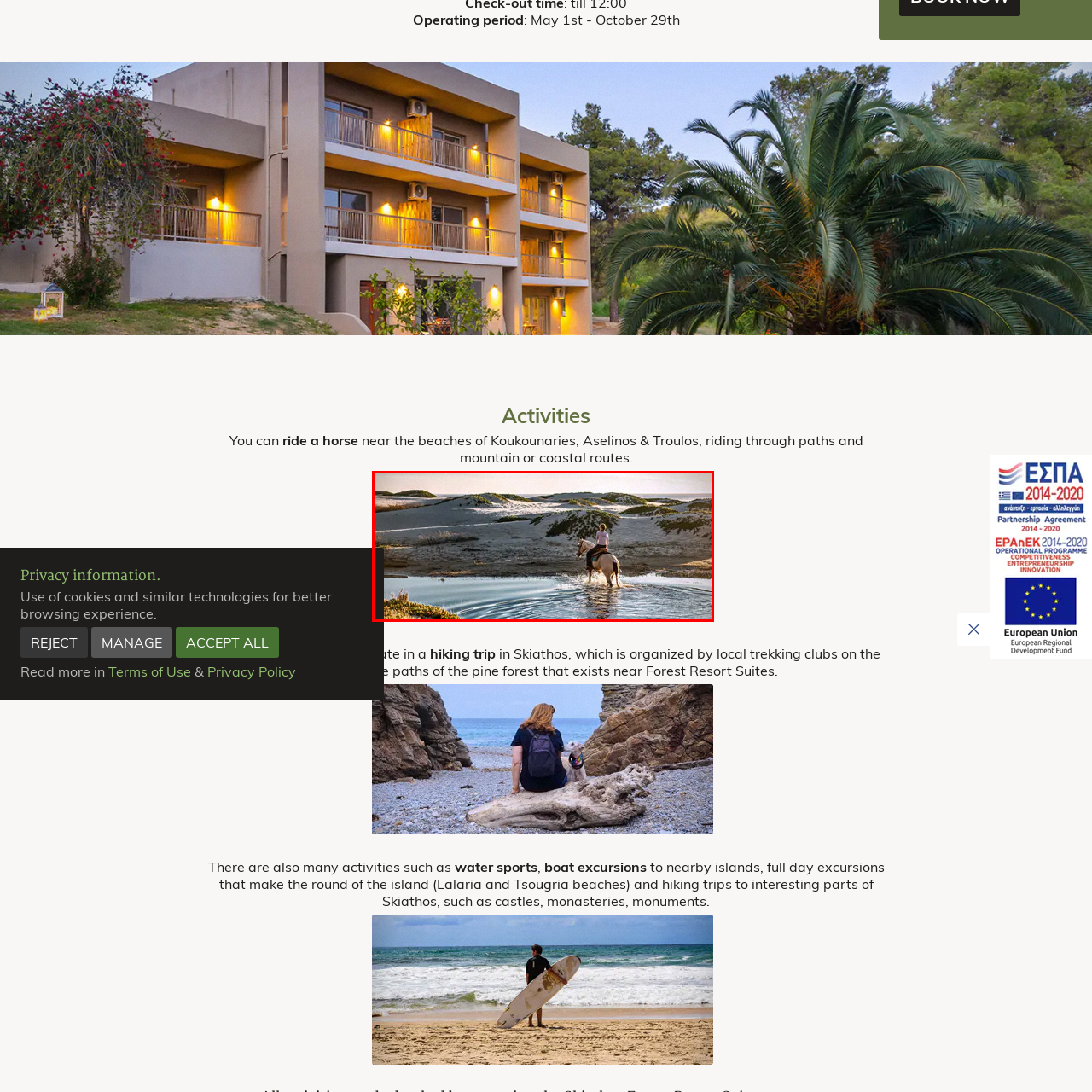Direct your attention to the red-bounded image and answer the question with a single word or phrase:
What is the color of the sunlight in the image?

Golden